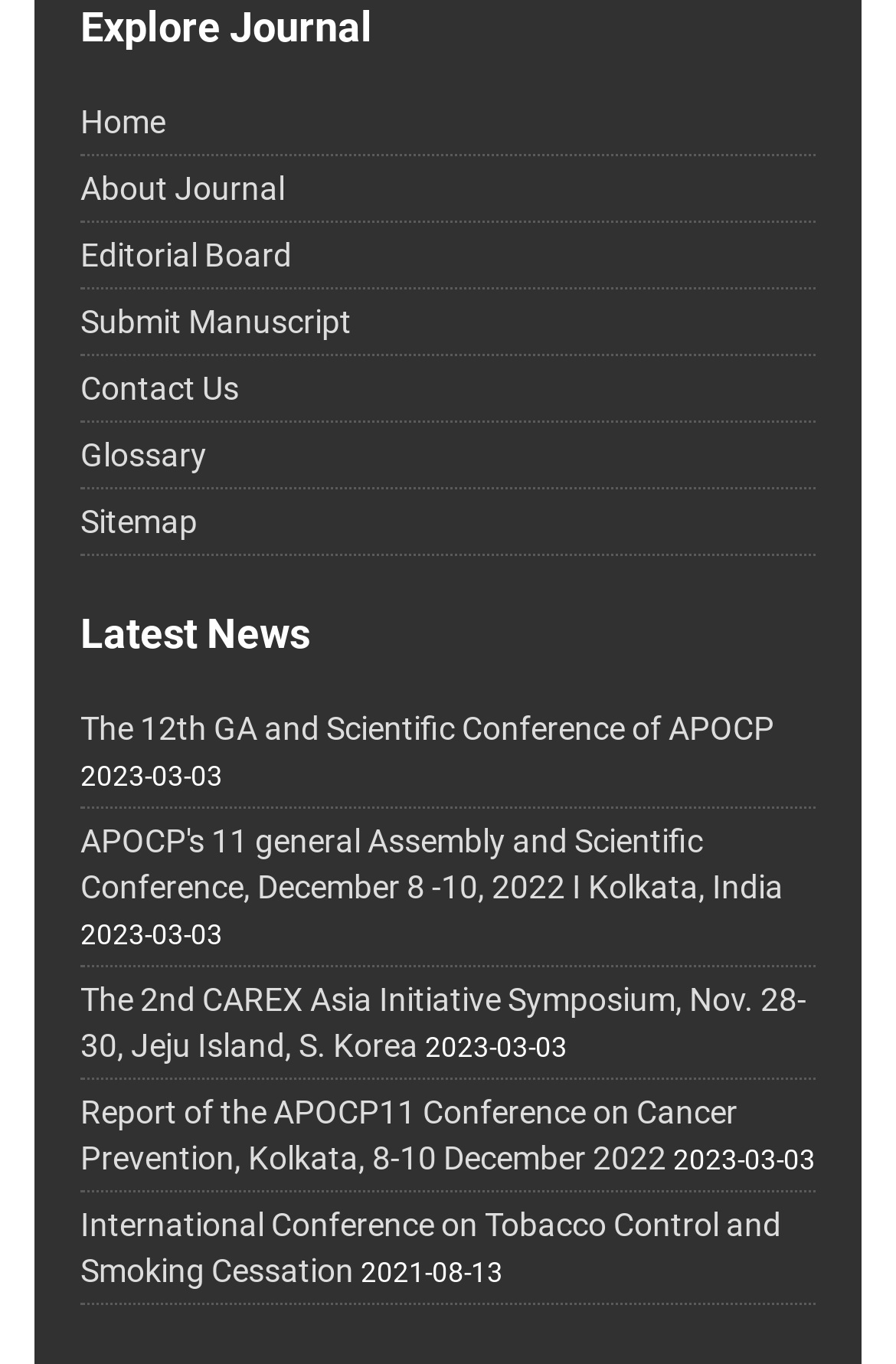What is the title of the latest news section?
Answer the question with just one word or phrase using the image.

Latest News